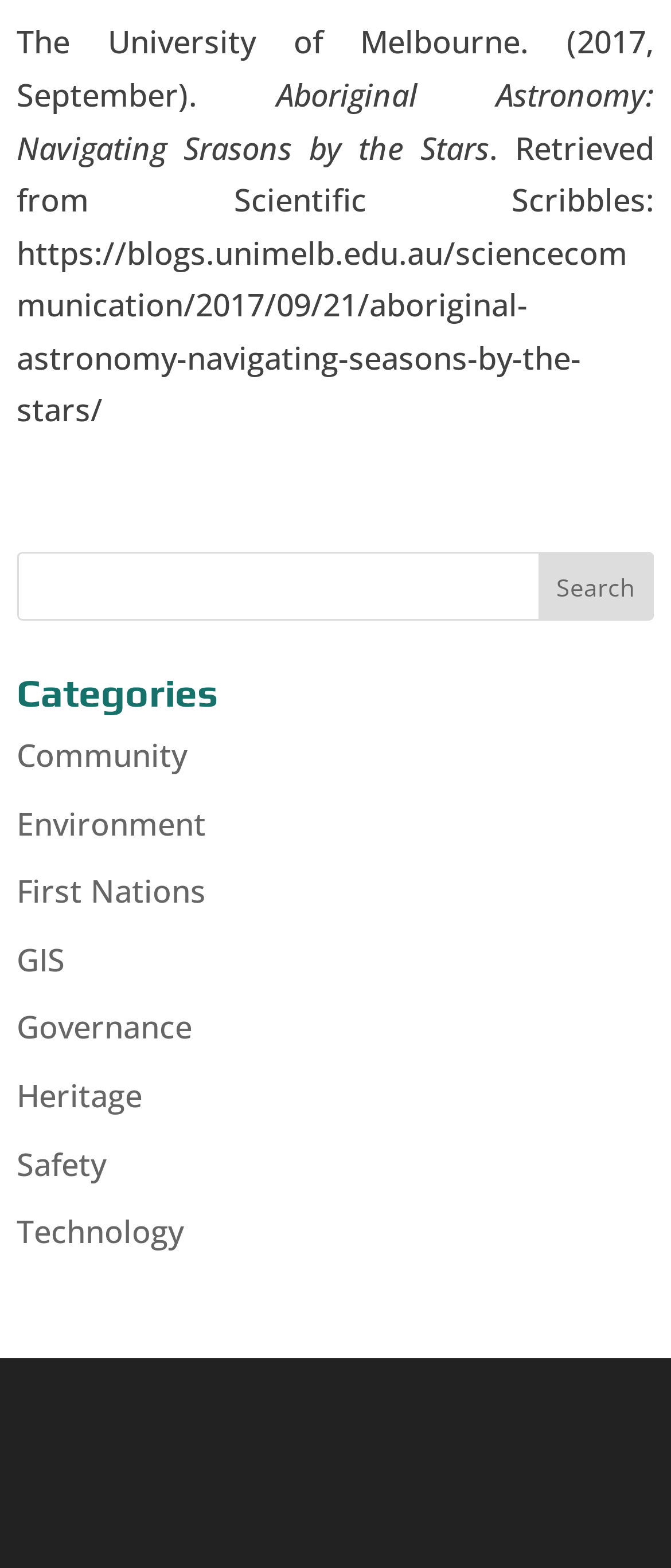Identify the bounding box for the UI element described as: "Easy". The coordinates should be four float numbers between 0 and 1, i.e., [left, top, right, bottom].

None